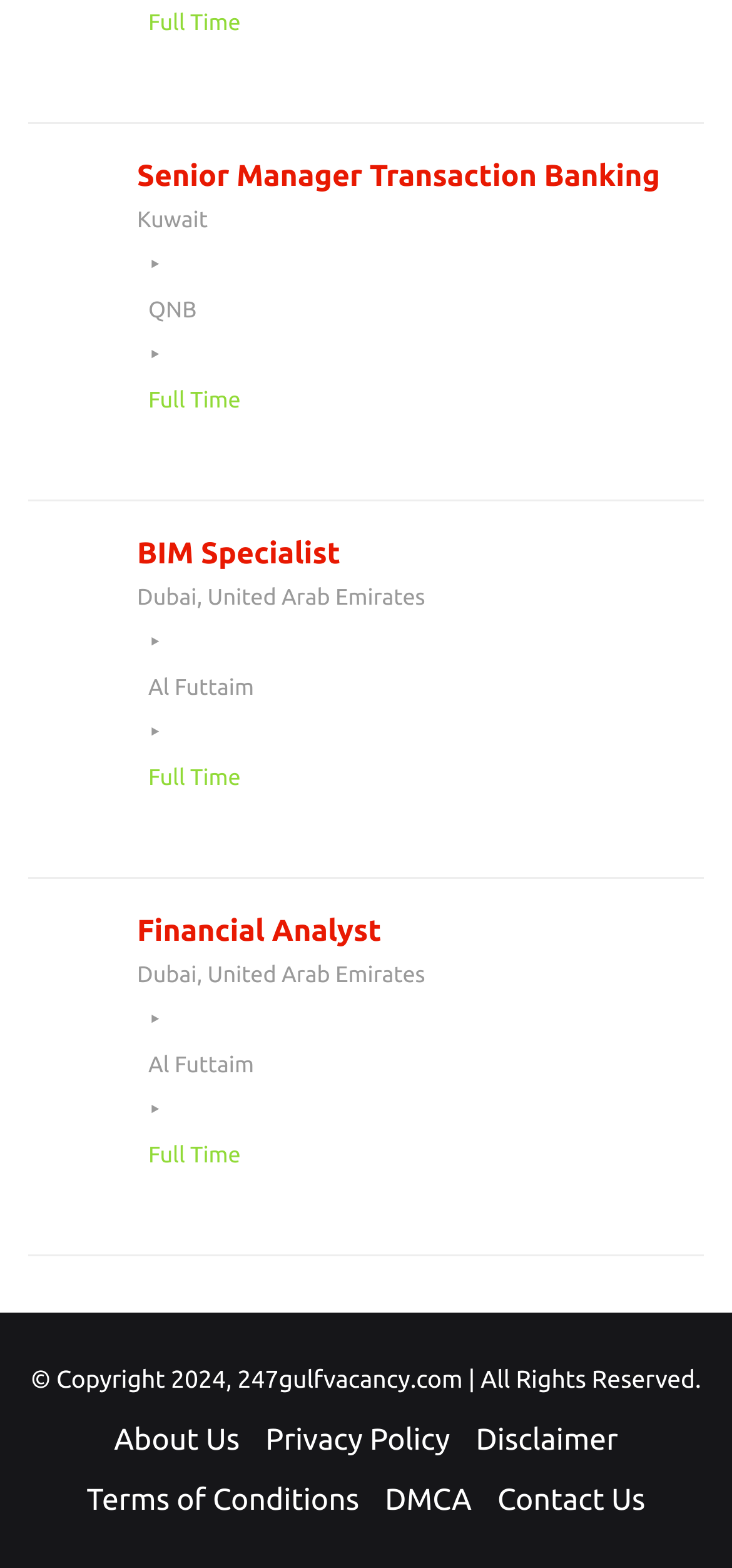What is the last link in the footer section?
Answer the question with as much detail as you can, using the image as a reference.

The footer section contains several links, and the last one is 'Contact Us', which is located at the bottom right corner of the webpage.